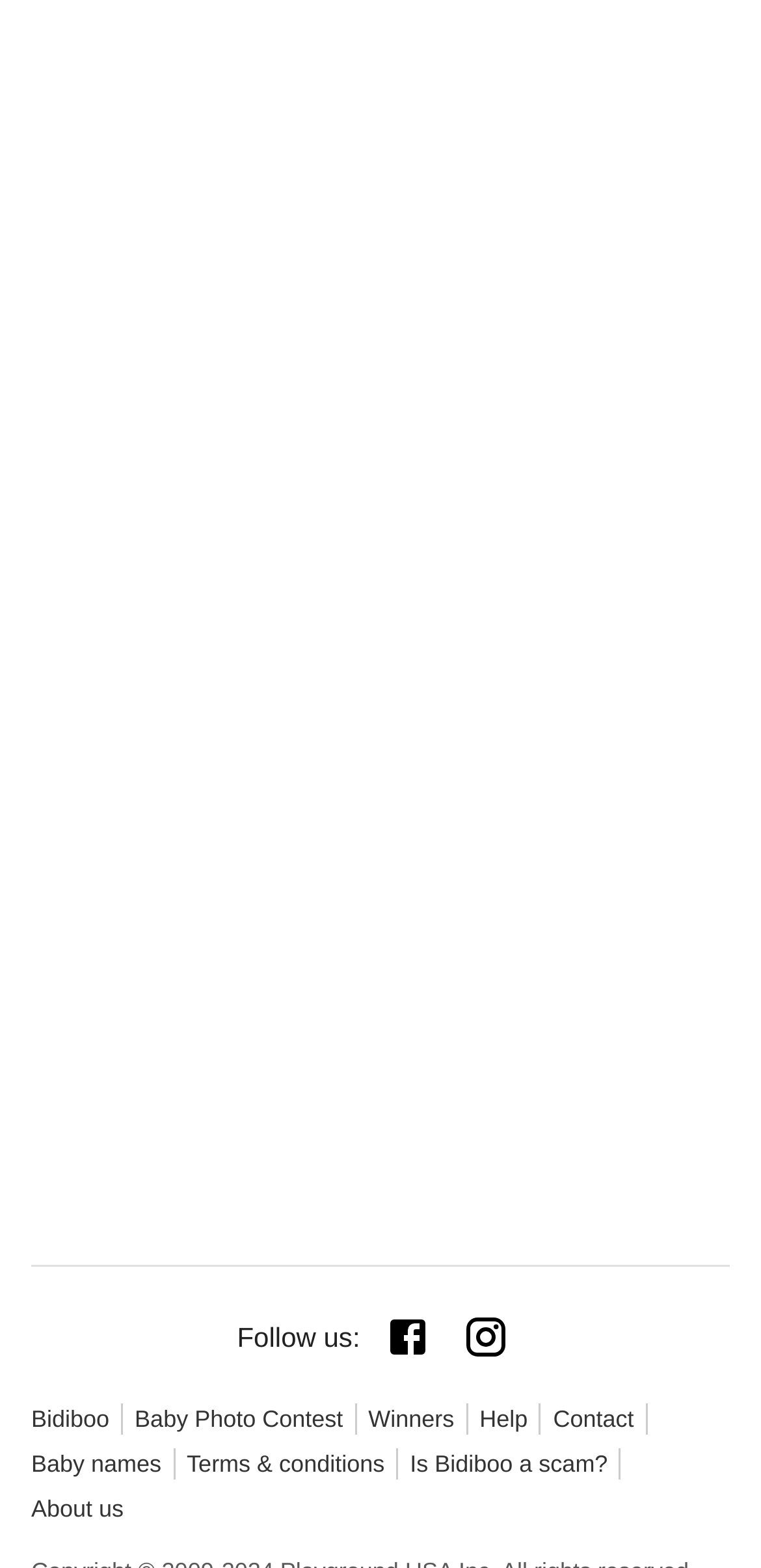Give a one-word or short-phrase answer to the following question: 
How many social media links are there?

3